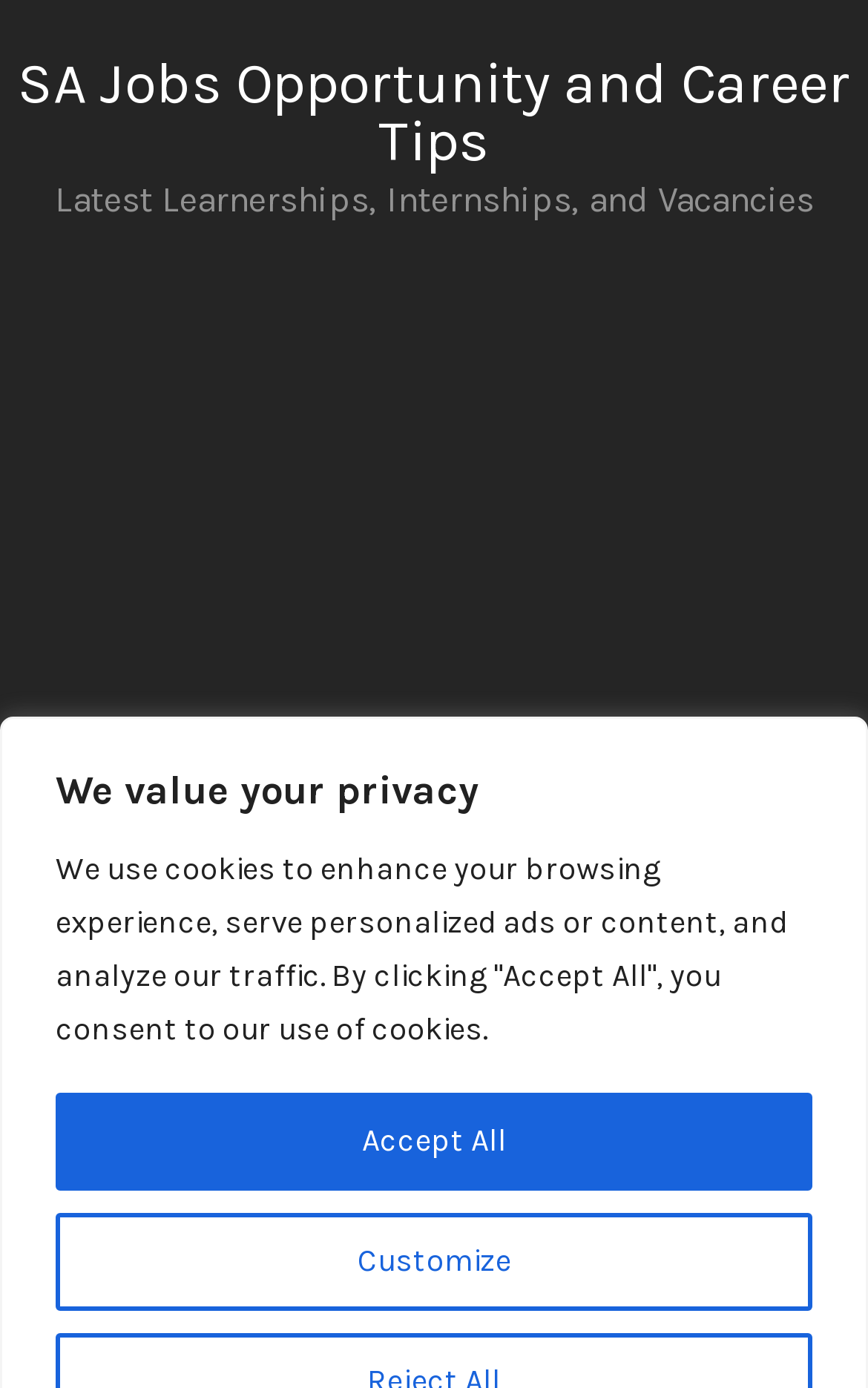Predict the bounding box coordinates for the UI element described as: "name="s"". The coordinates should be four float numbers between 0 and 1, presented as [left, top, right, bottom].

[0.547, 0.753, 0.977, 0.809]